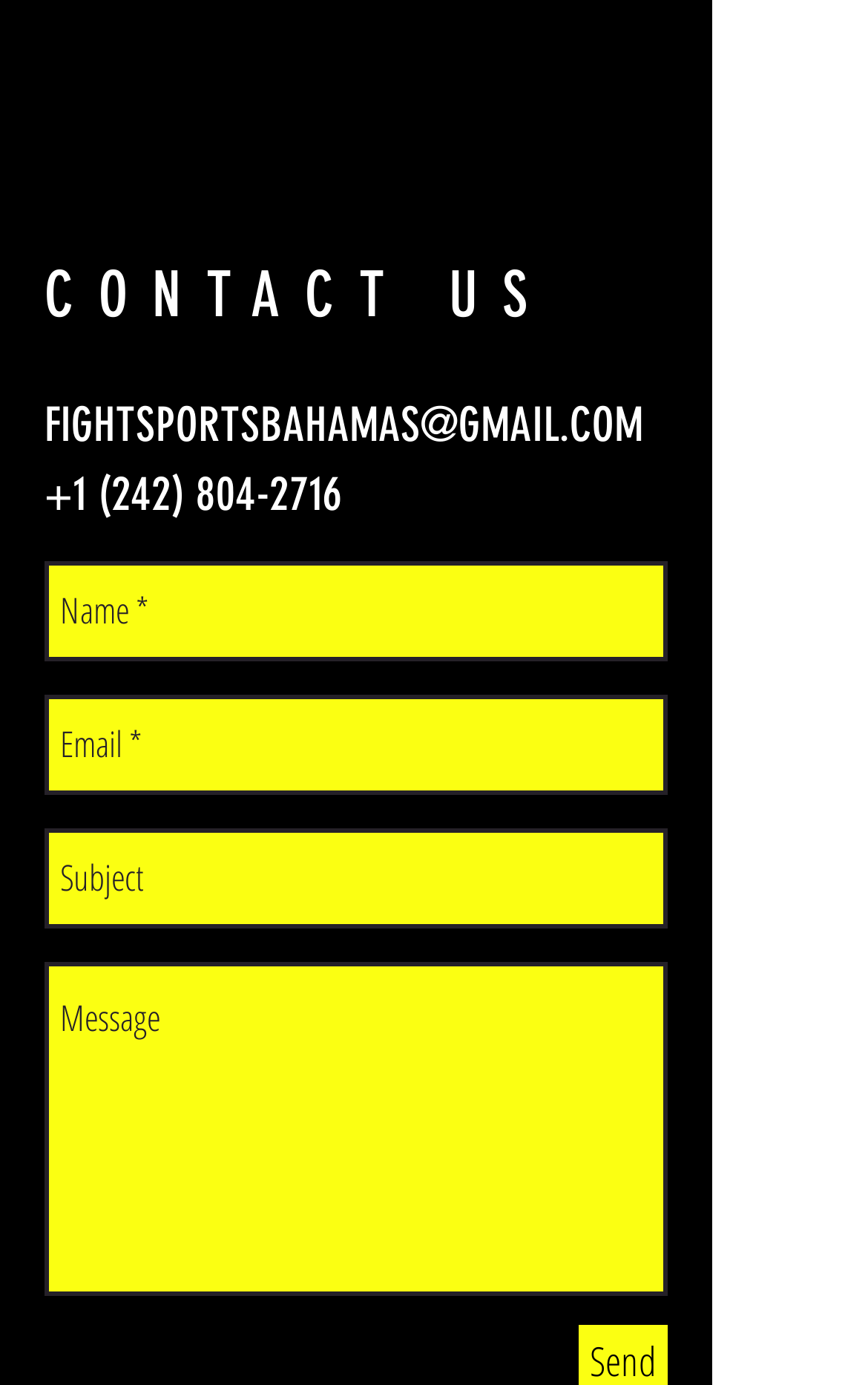Extract the bounding box coordinates for the described element: "aria-label="Email *" name="email" placeholder="Email *"". The coordinates should be represented as four float numbers between 0 and 1: [left, top, right, bottom].

[0.051, 0.501, 0.769, 0.573]